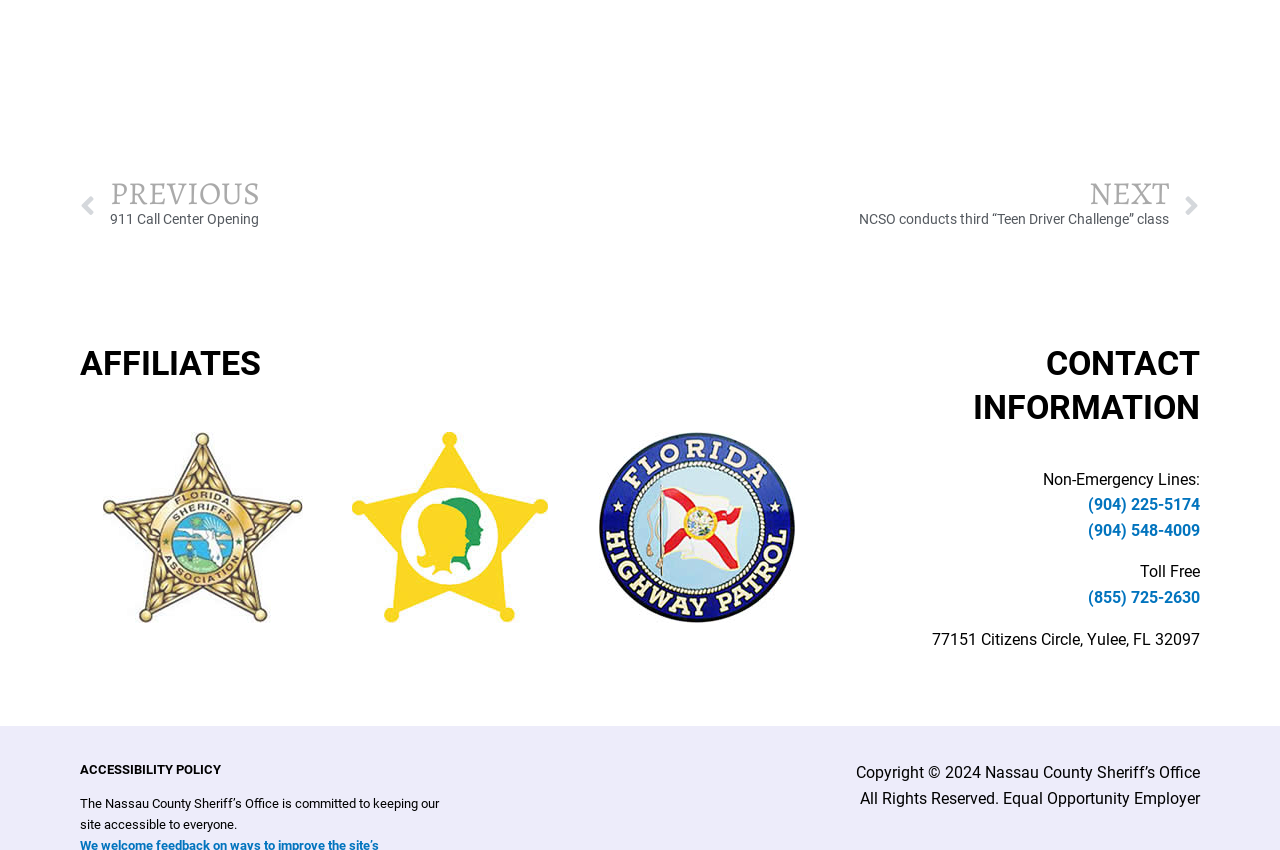Bounding box coordinates are specified in the format (top-left x, top-left y, bottom-right x, bottom-right y). All values are floating point numbers bounded between 0 and 1. Please provide the bounding box coordinate of the region this sentence describes: (855) 725-2630

[0.85, 0.692, 0.937, 0.714]